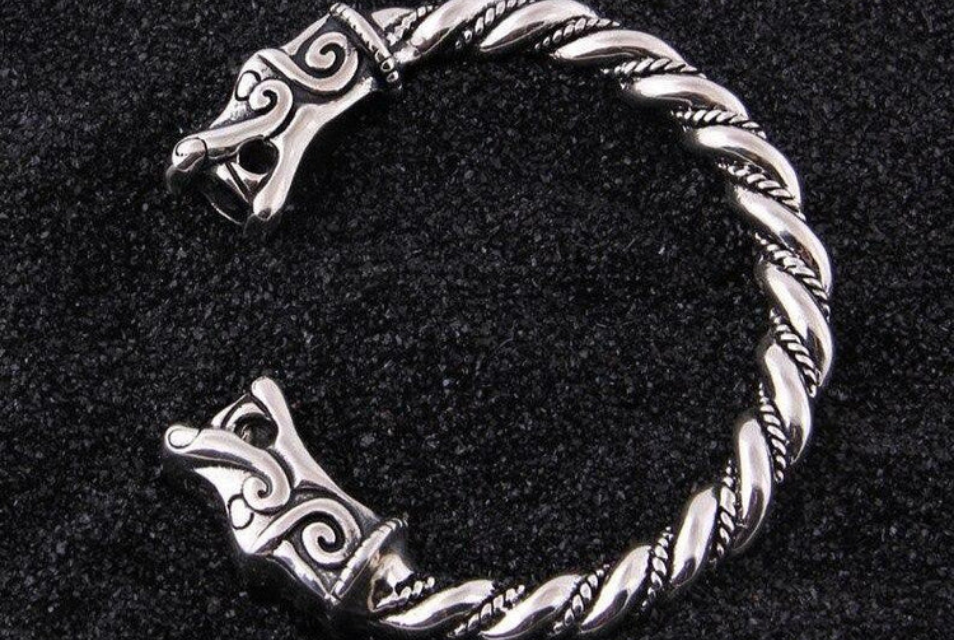Describe the image with as much detail as possible.

The image showcases a beautifully crafted Norse-style bracelet, prominently featuring a twisted design that symbolizes strength and unity. The bracelet is adorned with intricately detailed terminals resembling animal heads, hinting at its cultural significance during the Viking Age. This piece exemplifies the diverse array of jewelry worn by both men and women of the Era, reflecting their artistry and craftsmanship. The dark background enhances the silver tones of the bracelet, allowing the intricate patterns and textures to stand out, inviting an appreciation for the rich history and tradition embedded in Norse jewelry.